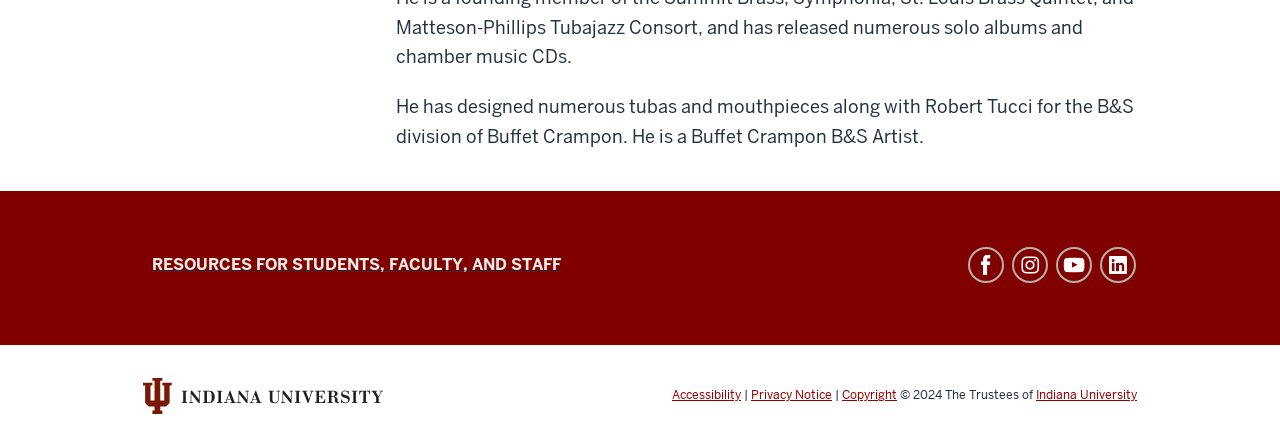Determine the bounding box coordinates for the clickable element required to fulfill the instruction: "Visit the Facebook page of Jacobs School of Music". Provide the coordinates as four float numbers between 0 and 1, i.e., [left, top, right, bottom].

[0.756, 0.559, 0.784, 0.642]